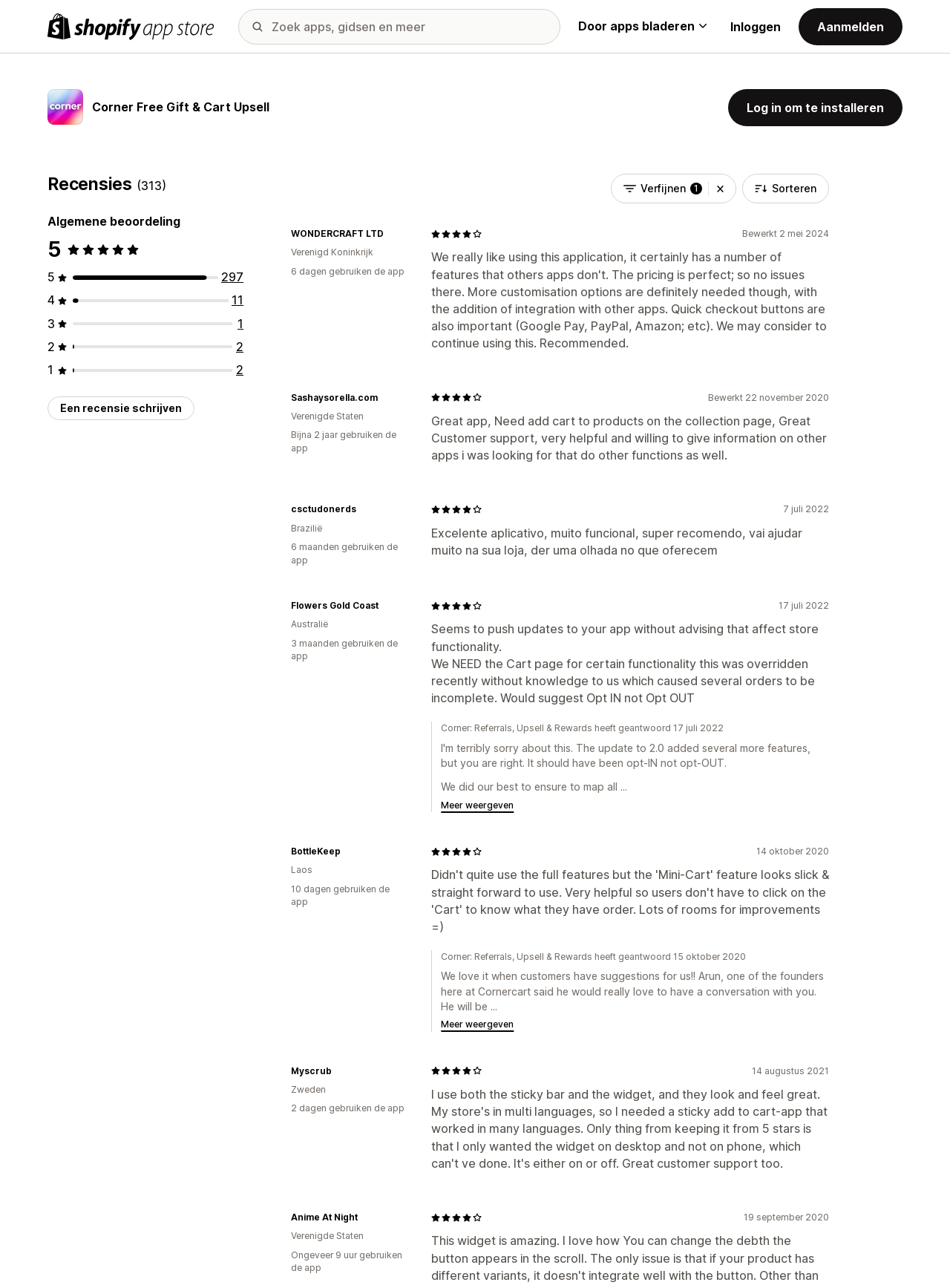What is the rating of the Corner Free Gift & Cart Upsell app?
Respond to the question with a single word or phrase according to the image.

5.0 out of 5 stars